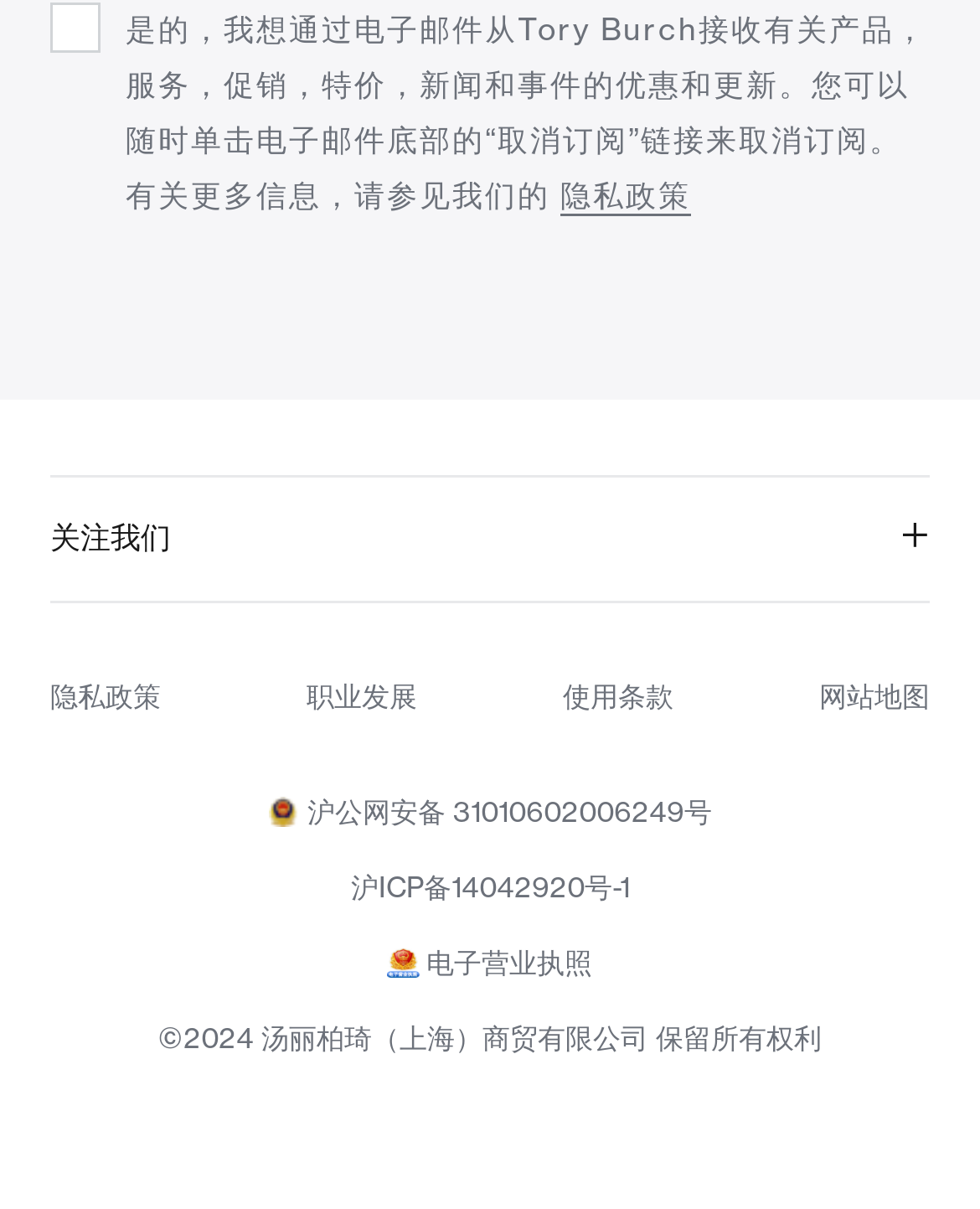Provide the bounding box coordinates of the section that needs to be clicked to accomplish the following instruction: "explore career development."

[0.313, 0.56, 0.426, 0.589]